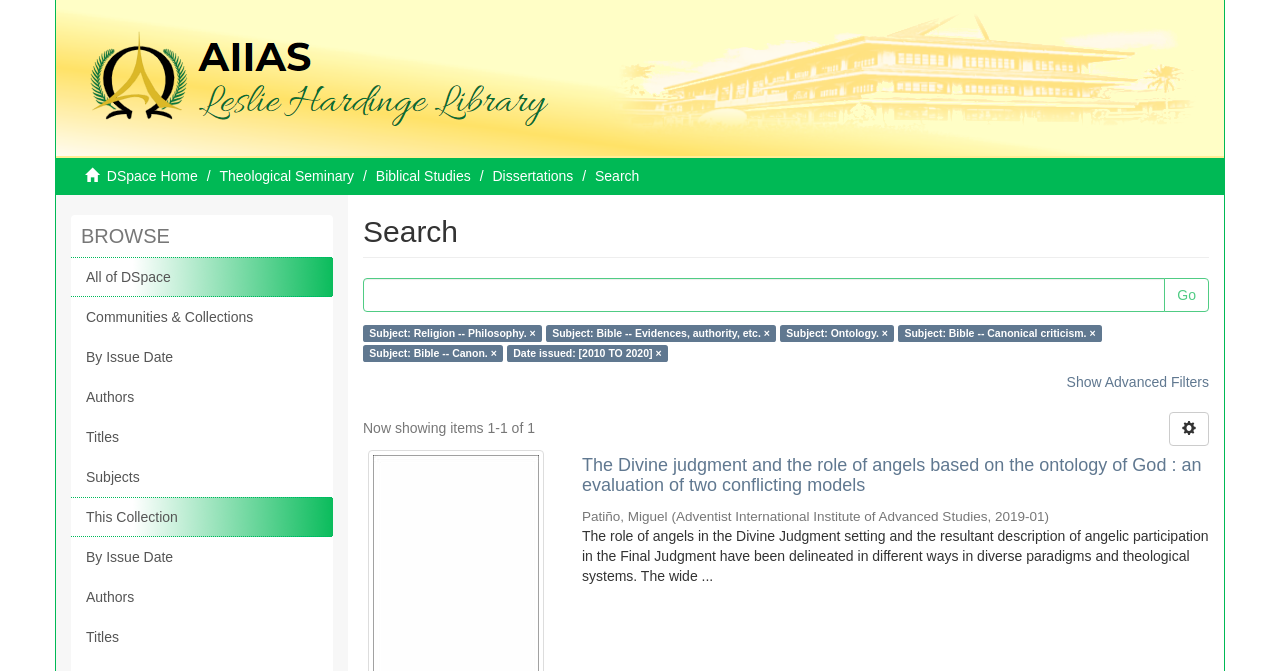How many items are shown on this page?
Carefully examine the image and provide a detailed answer to the question.

I found a text element on the webpage that says 'Now showing items 1-1 of 1', which indicates that there is only one item displayed on this page.